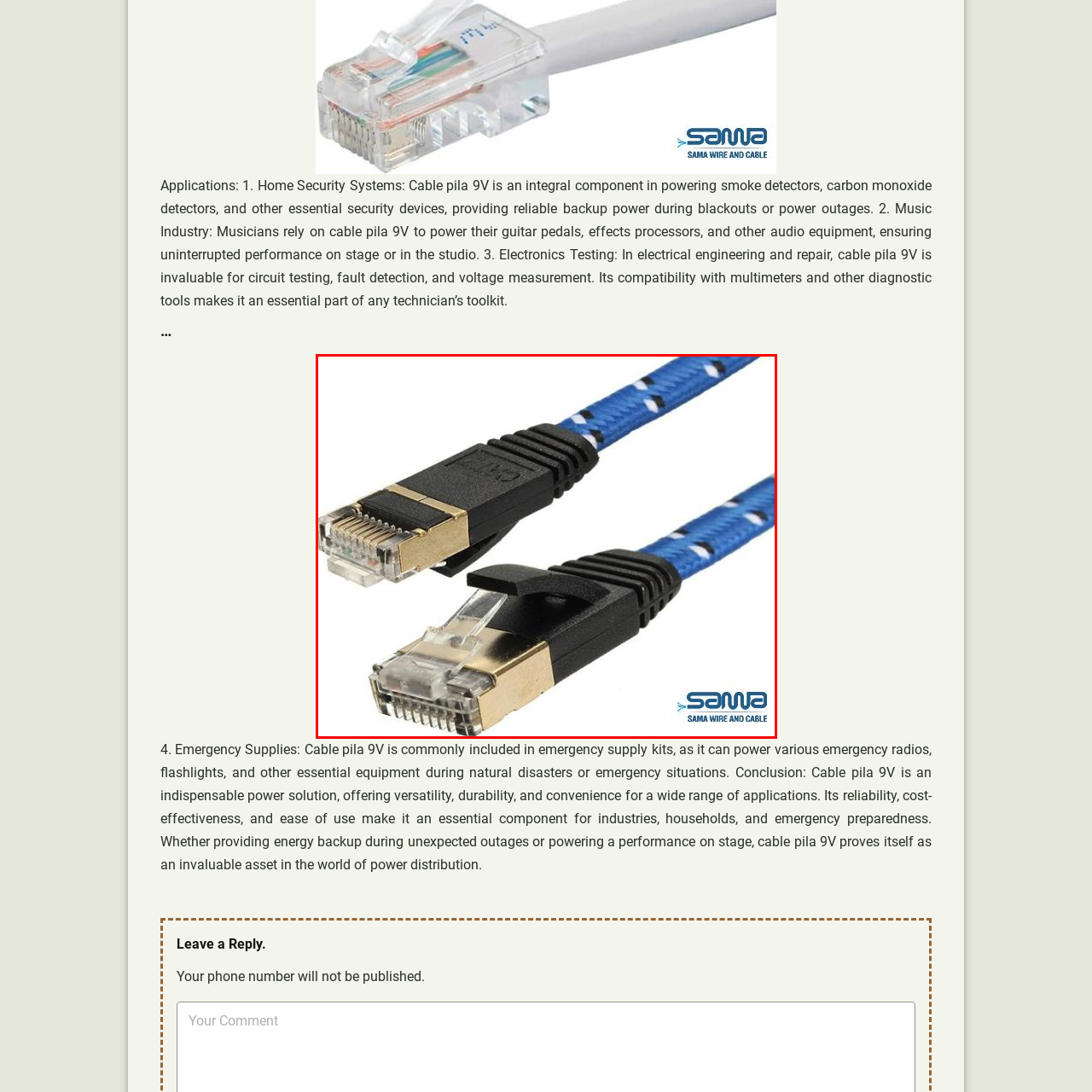Give an in-depth description of the image within the red border.

The image features a blue Ethernet cable with gold-plated connectors, highlighting its robust design and quality craftsmanship. This cable is essential for various applications, such as home security systems, where it powers devices like smoke and carbon monoxide detectors. In the music industry, musicians utilize similar cables to connect guitar pedals and audio equipment, ensuring reliable performance during live shows. Additionally, in electronics testing, this type of cable is invaluable for circuit testing and voltage measurement, making it a staple for technicians. The image perfectly encapsulates the versatility and durability of such cables, underlining their importance in both everyday and critical situations.